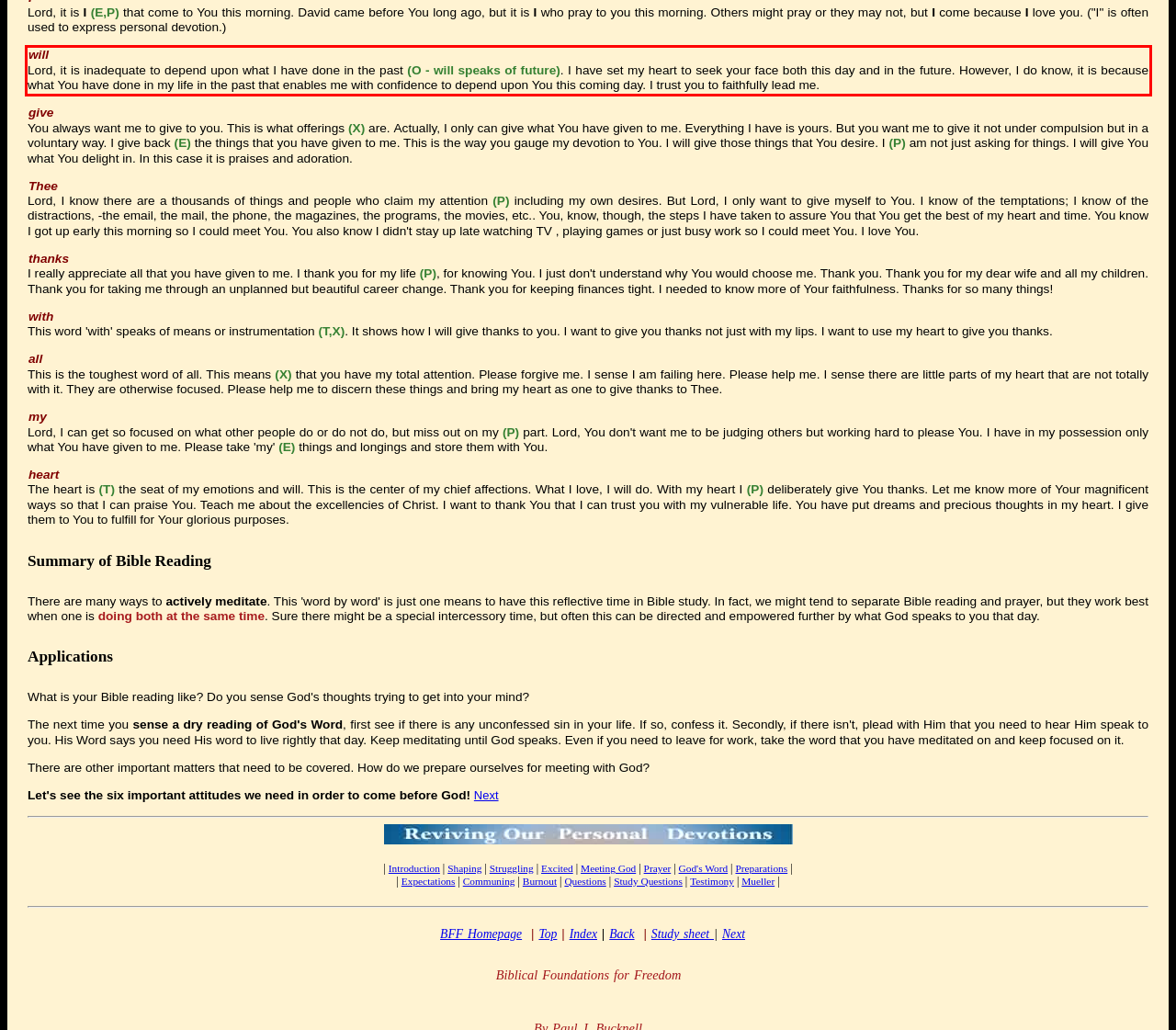Using the provided screenshot of a webpage, recognize the text inside the red rectangle bounding box by performing OCR.

will Lord, it is inadequate to depend upon what I have done in the past (O - will speaks of future). I have set my heart to seek your face both this day and in the future. However, I do know, it is because what You have done in my life in the past that enables me with confidence to depend upon You this coming day. I trust you to faithfully lead me.